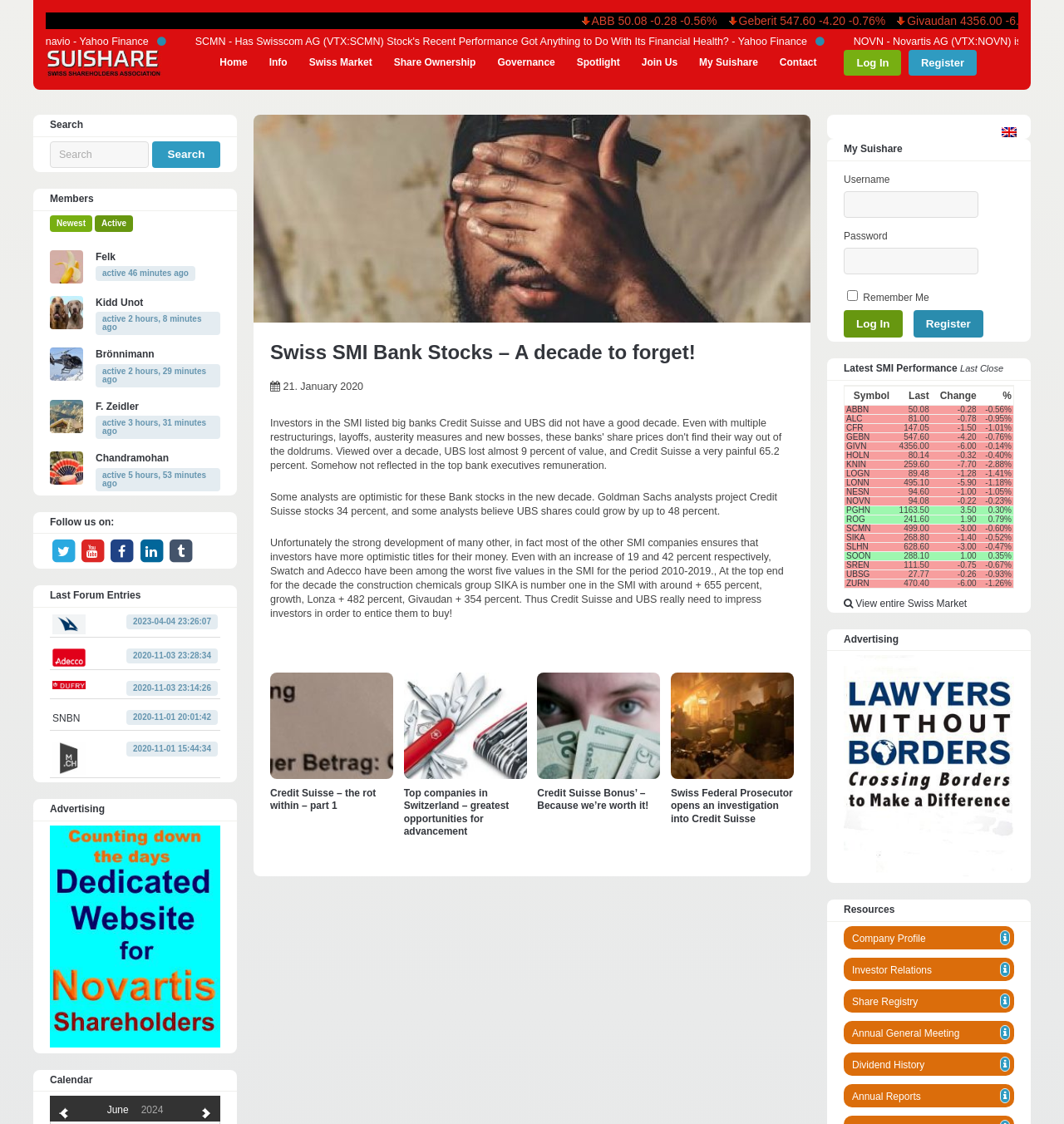What is the name of the author of the article 'Credit Suisse – the rot within – part 1'?
Provide a detailed answer to the question using information from the image.

The author of the article 'Credit Suisse – the rot within – part 1' is not mentioned on the webpage. Only the title of the article and a link to it are provided.